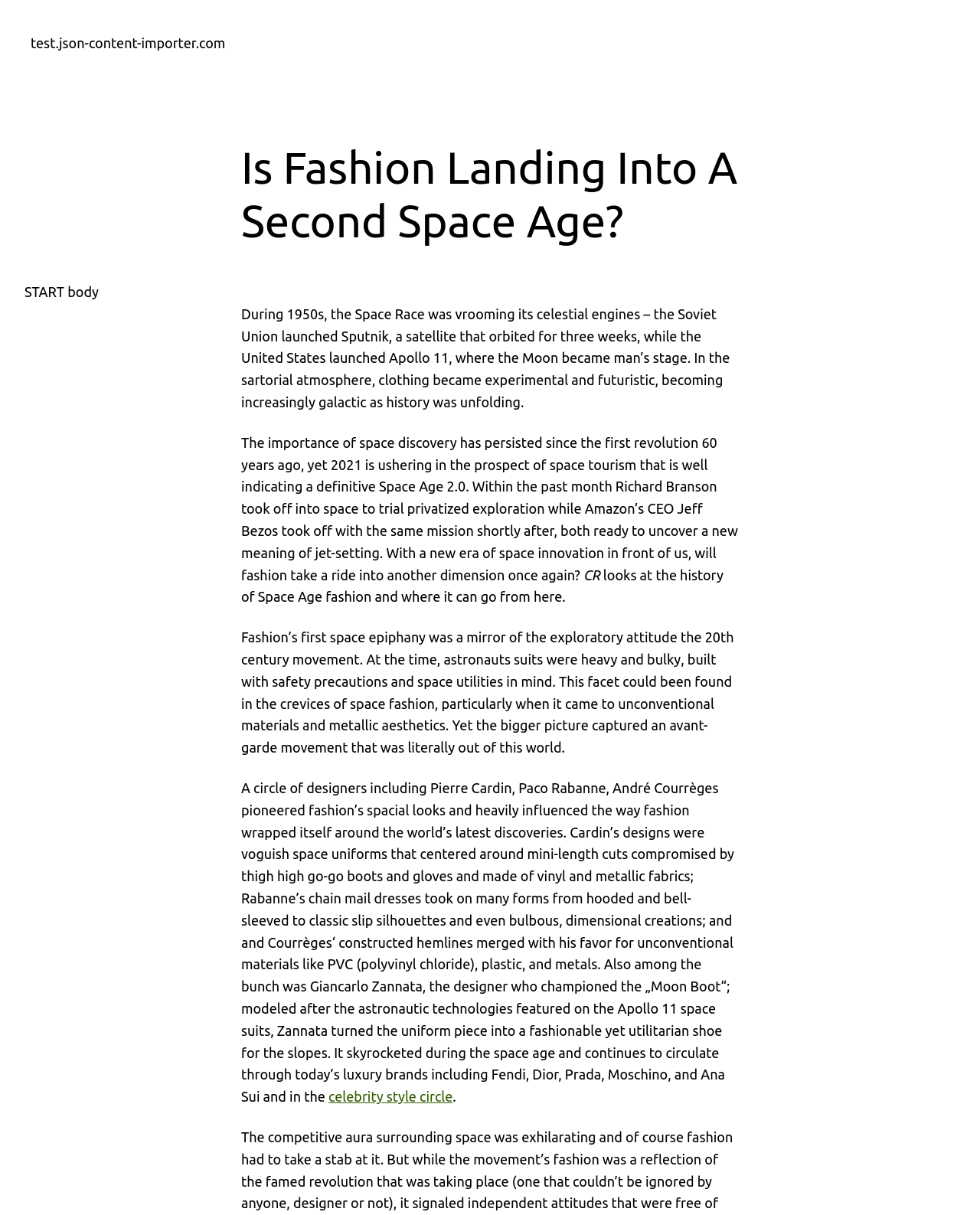Locate the heading on the webpage and return its text.

Is Fashion Landing Into A Second Space Age?